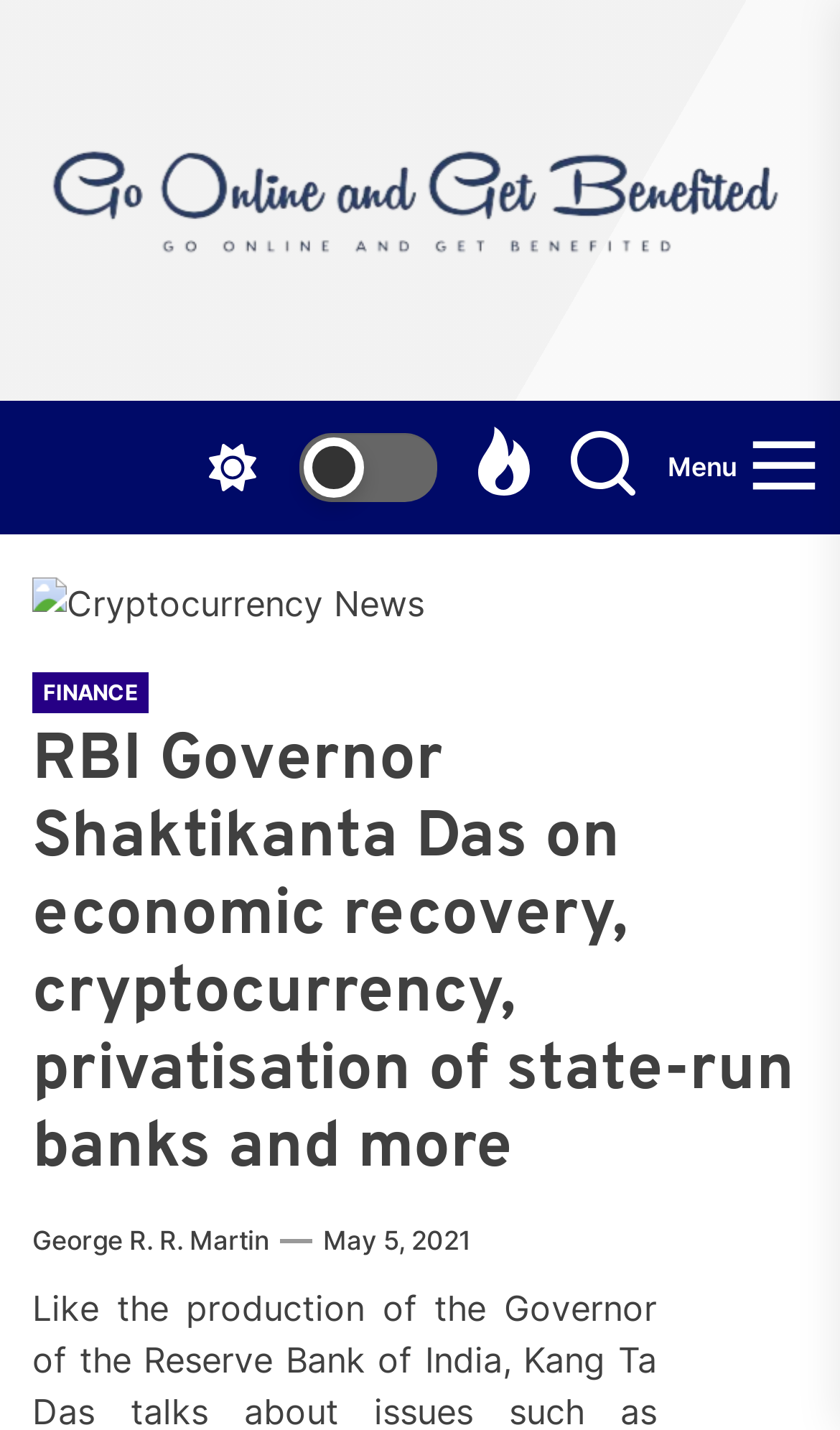Find the bounding box coordinates for the area that must be clicked to perform this action: "Go to 'FINANCE'".

[0.038, 0.47, 0.177, 0.498]